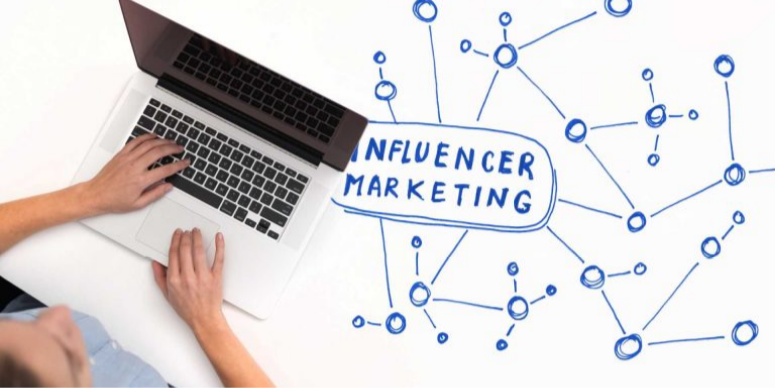Offer a detailed narrative of the scene depicted in the image.

The image depicts a person's hands typing on a laptop, symbolizing the act of digital engagement and strategy development. Adjacent to the laptop, a hand-drawn graphic illustrates the concept of "INFLUENCER MARKETING" prominently, surrounded by interconnected circles representing relationships and connections in the digital marketing landscape. This visual metaphor emphasizes the evolving nature of influencer marketing as an innovative strategy for businesses to connect with their target audiences effectively. The scene captures the essence of modern marketing practices, highlighting the integration of technology and creative approaches in reaching potential customers.